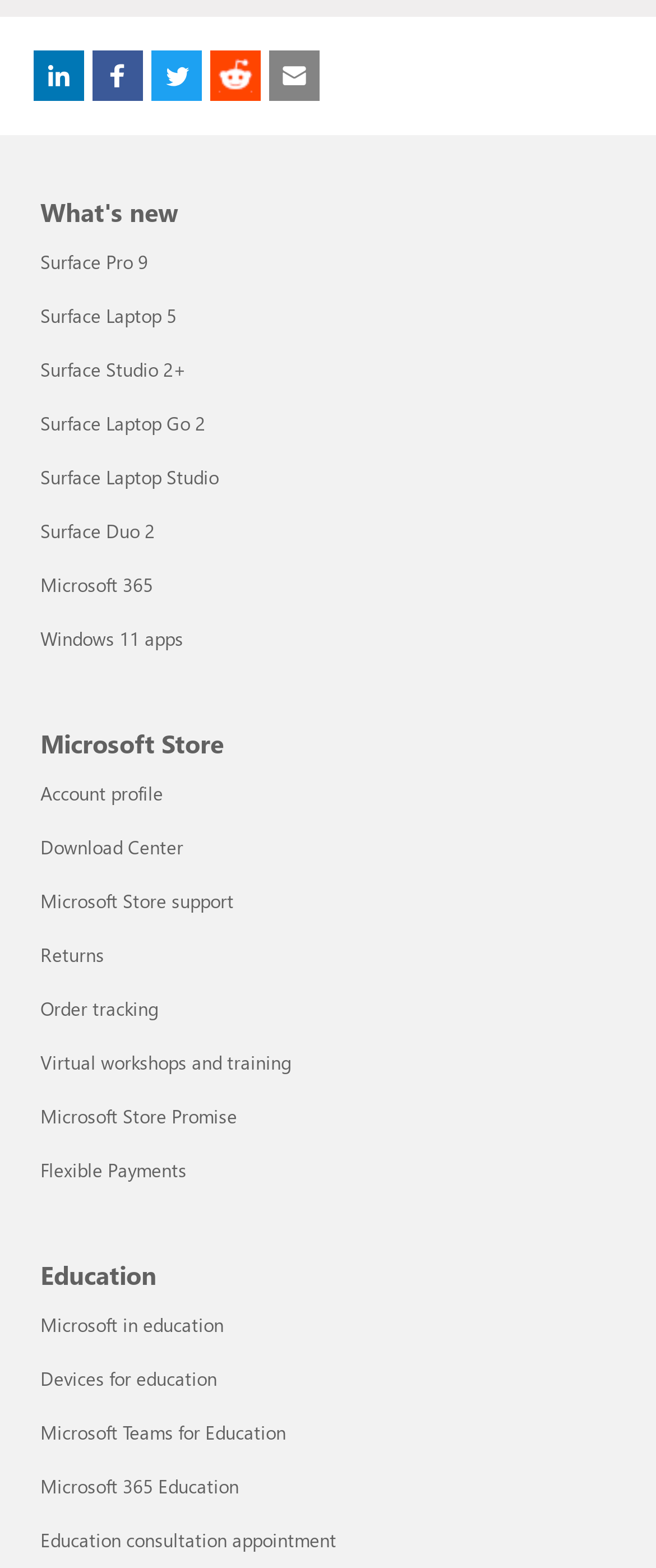Could you provide the bounding box coordinates for the portion of the screen to click to complete this instruction: "Go to Microsoft Store support"?

[0.062, 0.566, 0.356, 0.582]